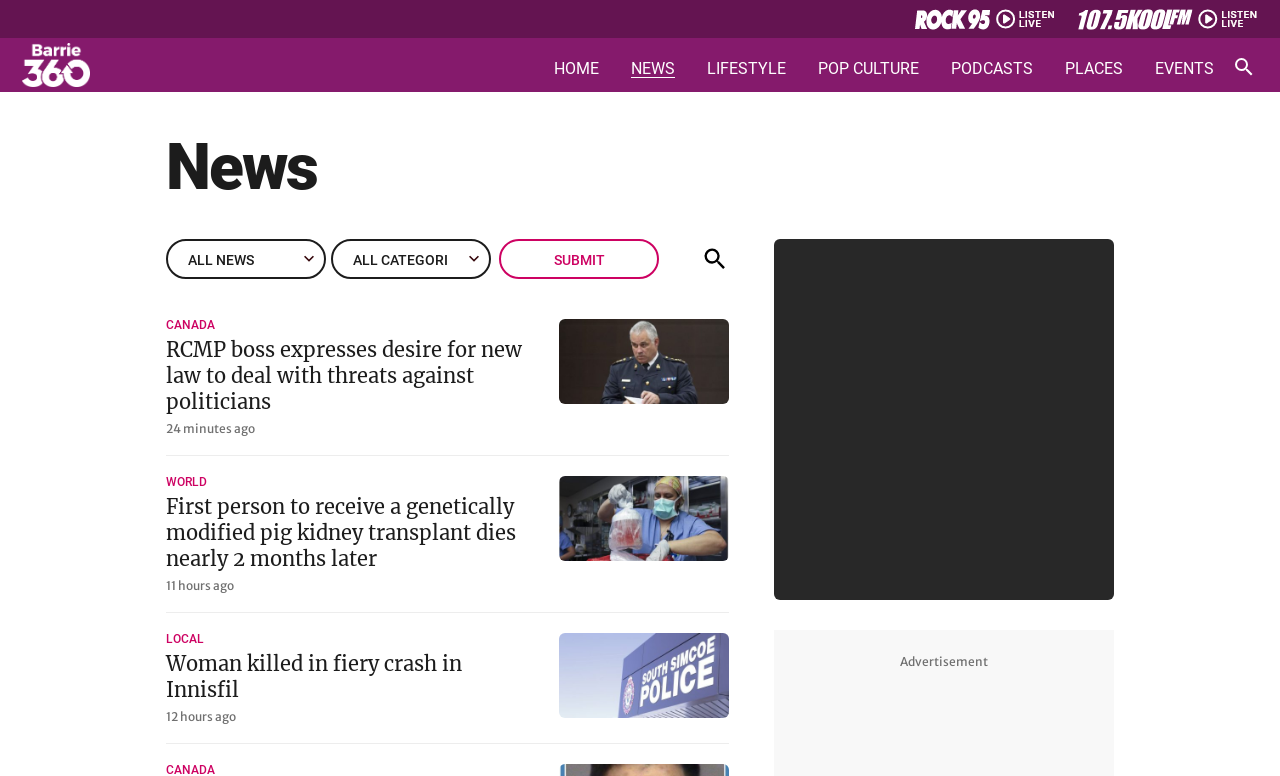What type of content is displayed in the section with the heading 'LOCAL'?
Provide a detailed answer to the question, using the image to inform your response.

The section with the heading 'LOCAL' contains links to news articles, such as 'Woman killed in fiery crash in Innisfil 12 hours ago Pedestrian hurt in fail to remain collision in Bradford'. This suggests that this section is dedicated to displaying local news.